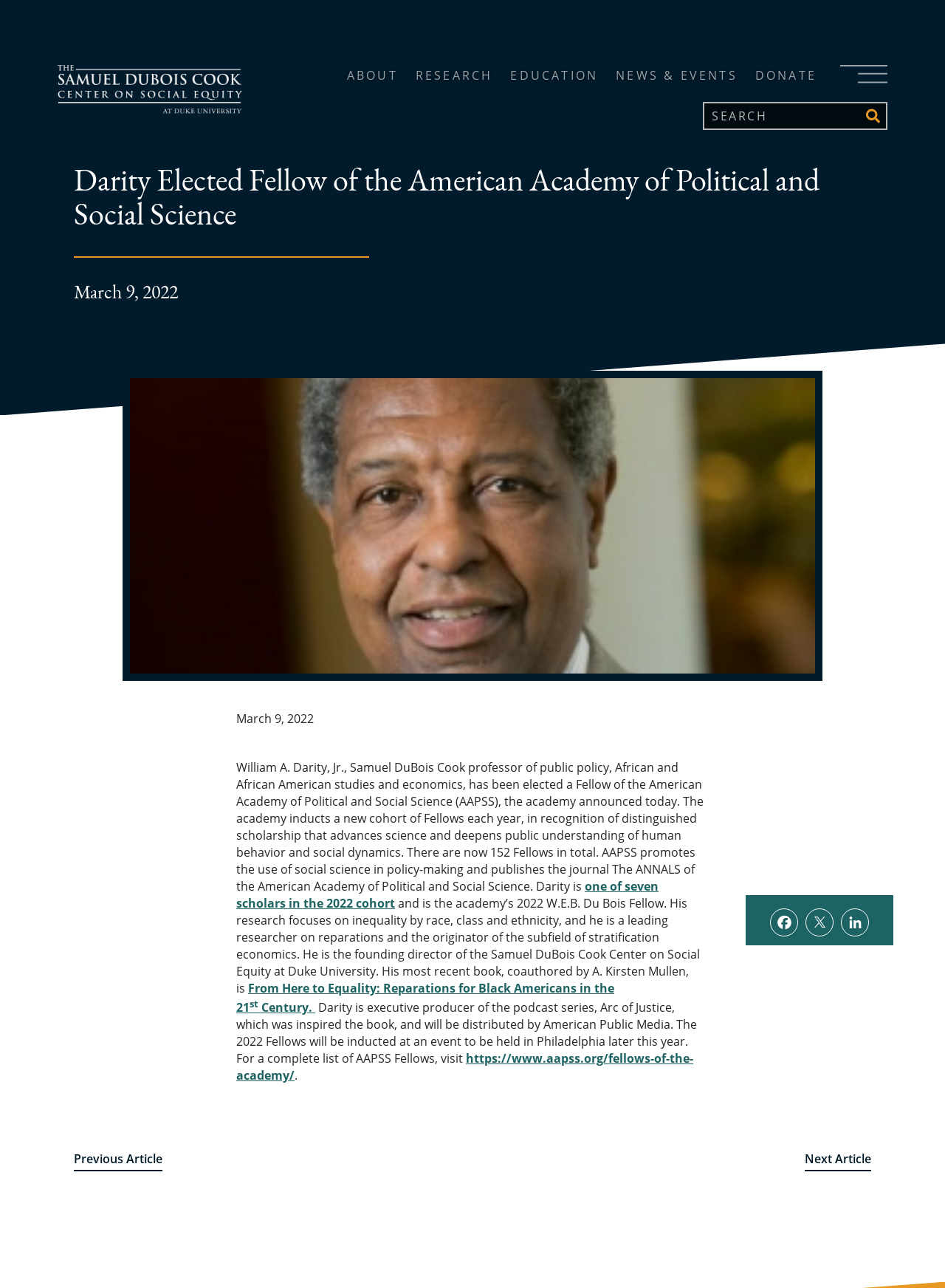What is the title or heading displayed on the webpage?

Darity Elected Fellow of the American Academy of Political and Social Science